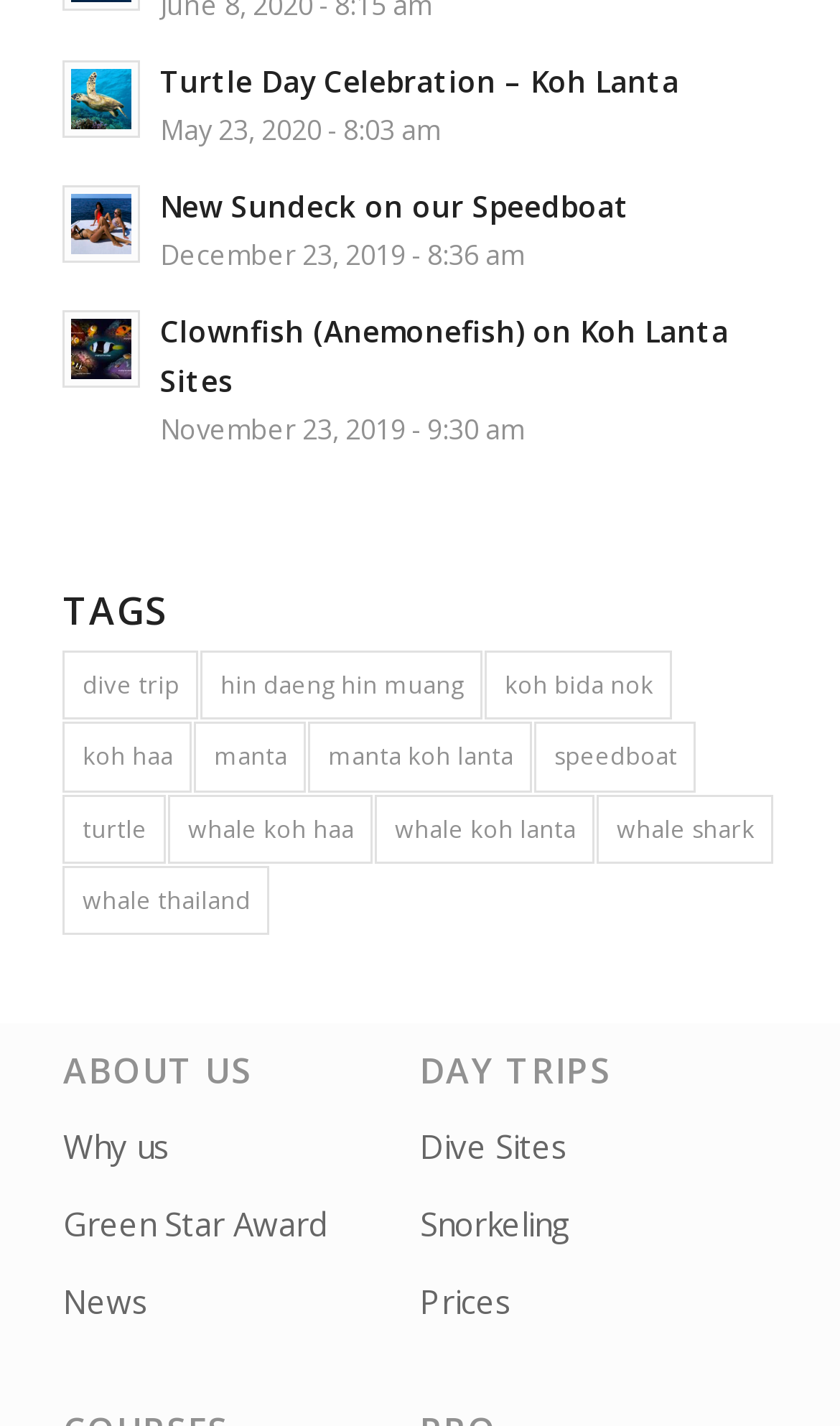Find the bounding box coordinates of the element I should click to carry out the following instruction: "Read about why choose us".

[0.075, 0.777, 0.5, 0.832]